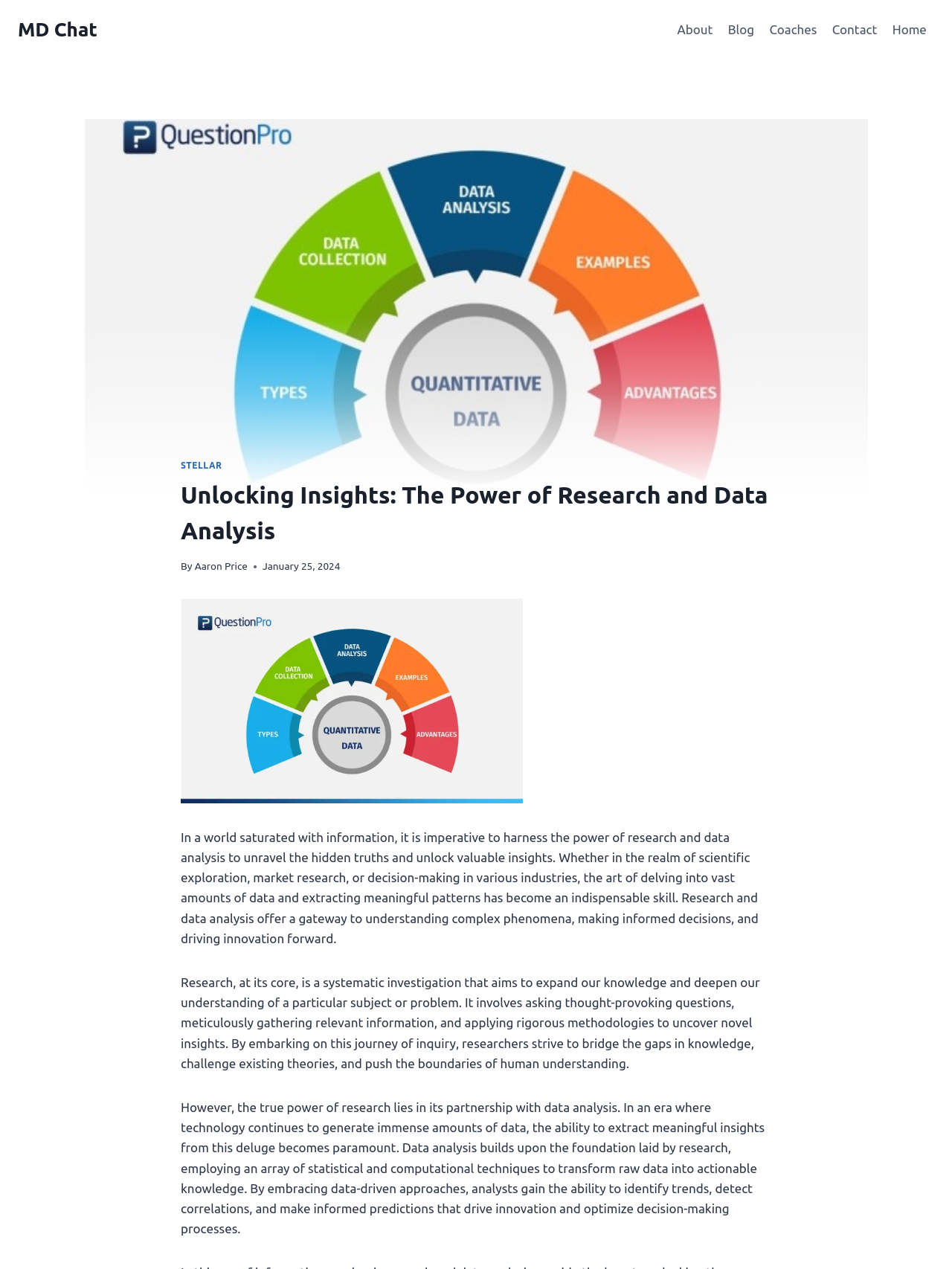Locate the bounding box coordinates of the region to be clicked to comply with the following instruction: "Click on the 'MD Chat' link". The coordinates must be four float numbers between 0 and 1, in the form [left, top, right, bottom].

[0.019, 0.014, 0.102, 0.033]